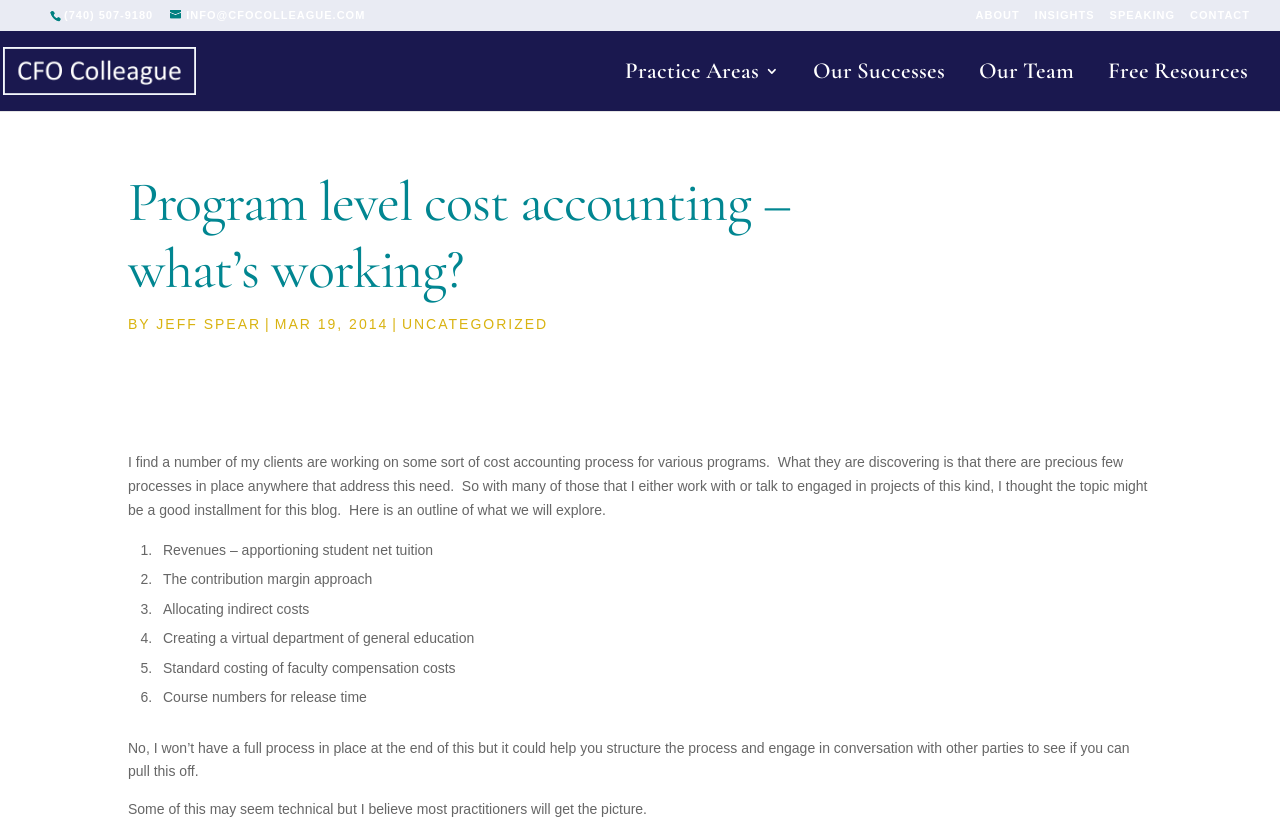Find the bounding box coordinates for the area that must be clicked to perform this action: "Click the 'JEFF SPEAR' link".

[0.122, 0.387, 0.204, 0.407]